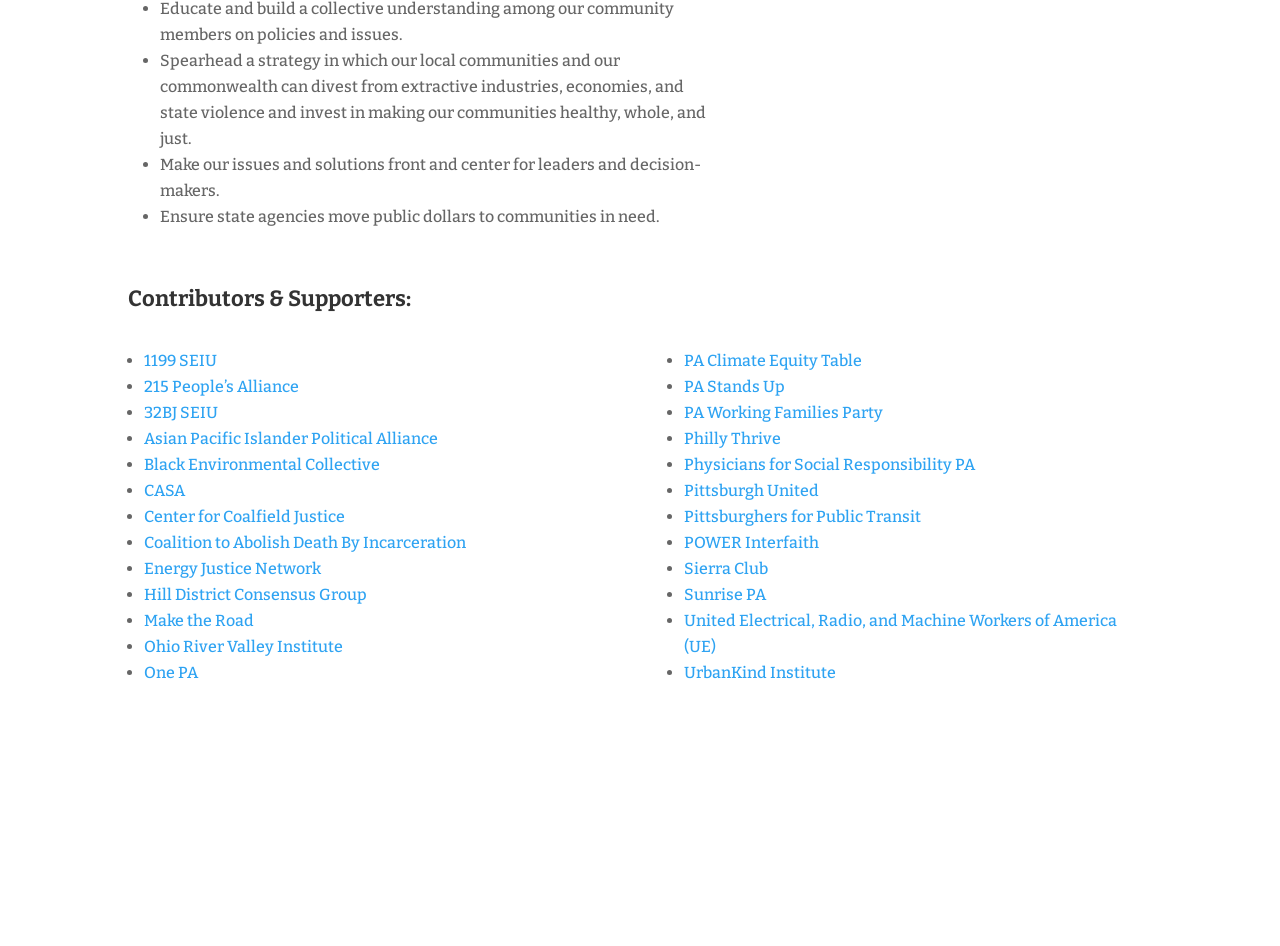What is the theme of the organizations listed?
From the screenshot, provide a brief answer in one word or phrase.

Environmental and social justice